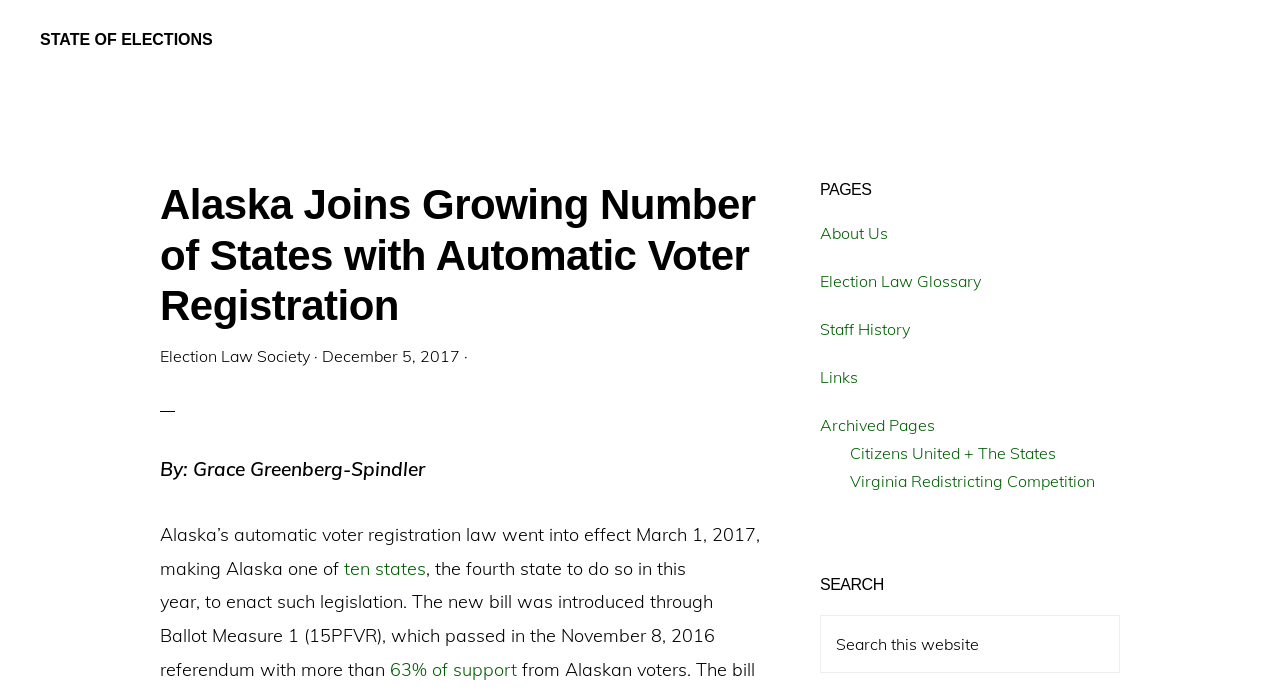What is the name of the author of the article?
Examine the image and provide an in-depth answer to the question.

I found the answer by looking at the static text element 'By: Grace Greenberg-Spindler' which is a child of the header element.